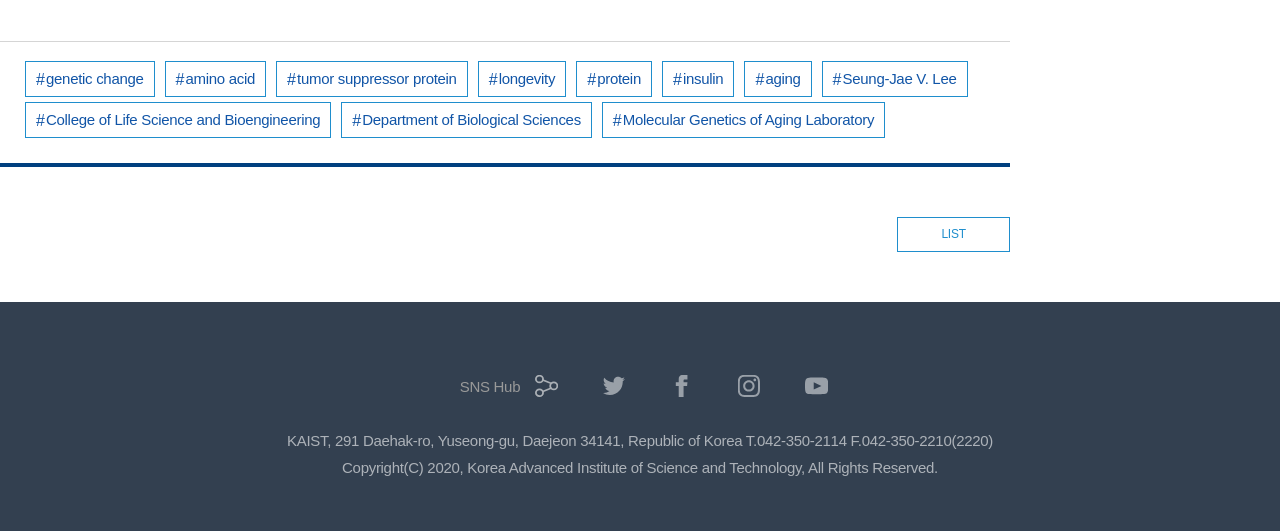Determine the bounding box coordinates for the area that should be clicked to carry out the following instruction: "go to LIST".

[0.701, 0.408, 0.789, 0.475]